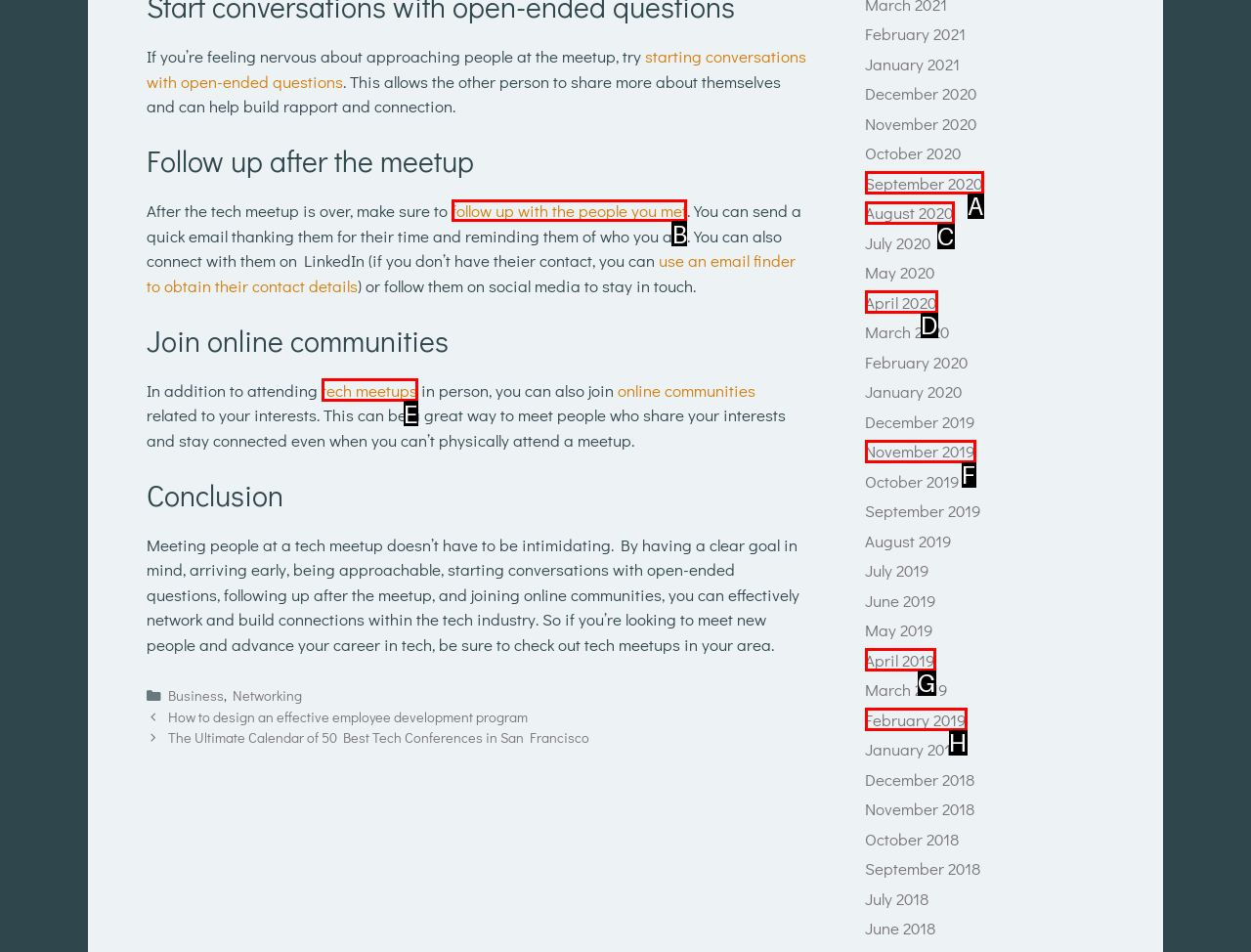Tell me the correct option to click for this task: Follow up with the people you met
Write down the option's letter from the given choices.

B